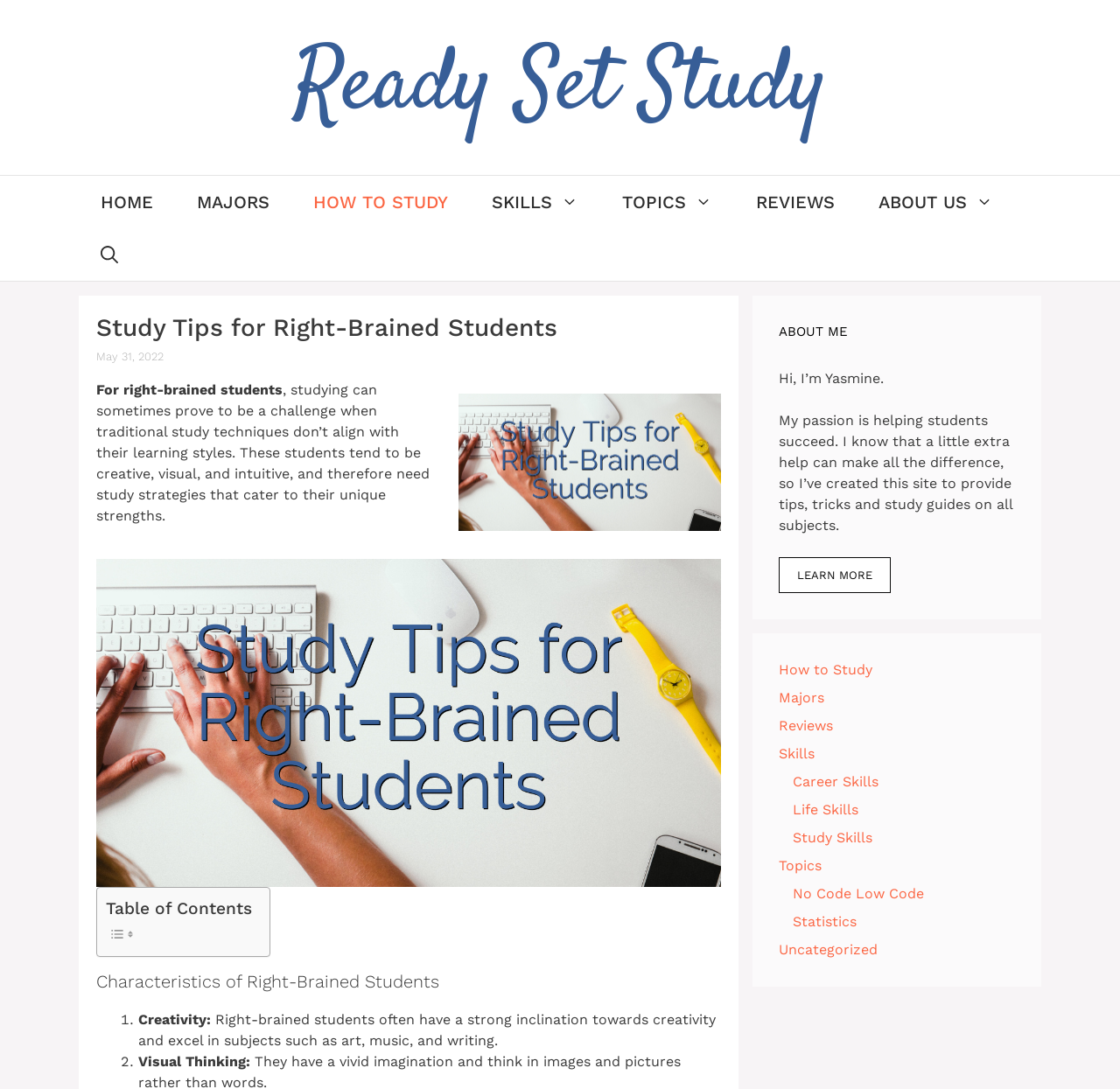Look at the image and answer the question in detail:
How many characteristics of right-brained students are listed?

I counted the number of list items within the section 'Characteristics of Right-Brained Students', which are 'Creativity' and 'Visual Thinking'.